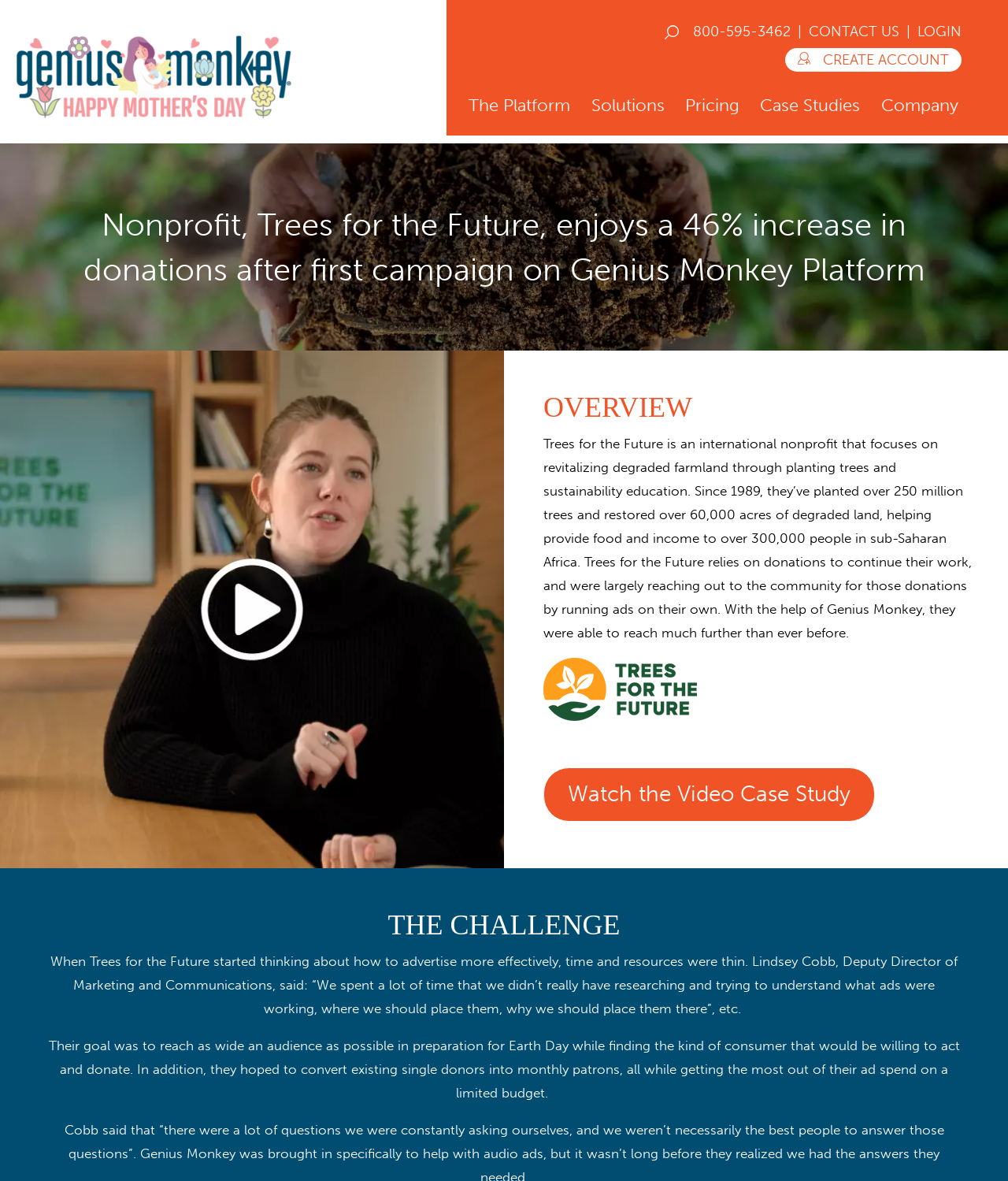Please specify the bounding box coordinates for the clickable region that will help you carry out the instruction: "Click on the 'Share this entry' link".

None